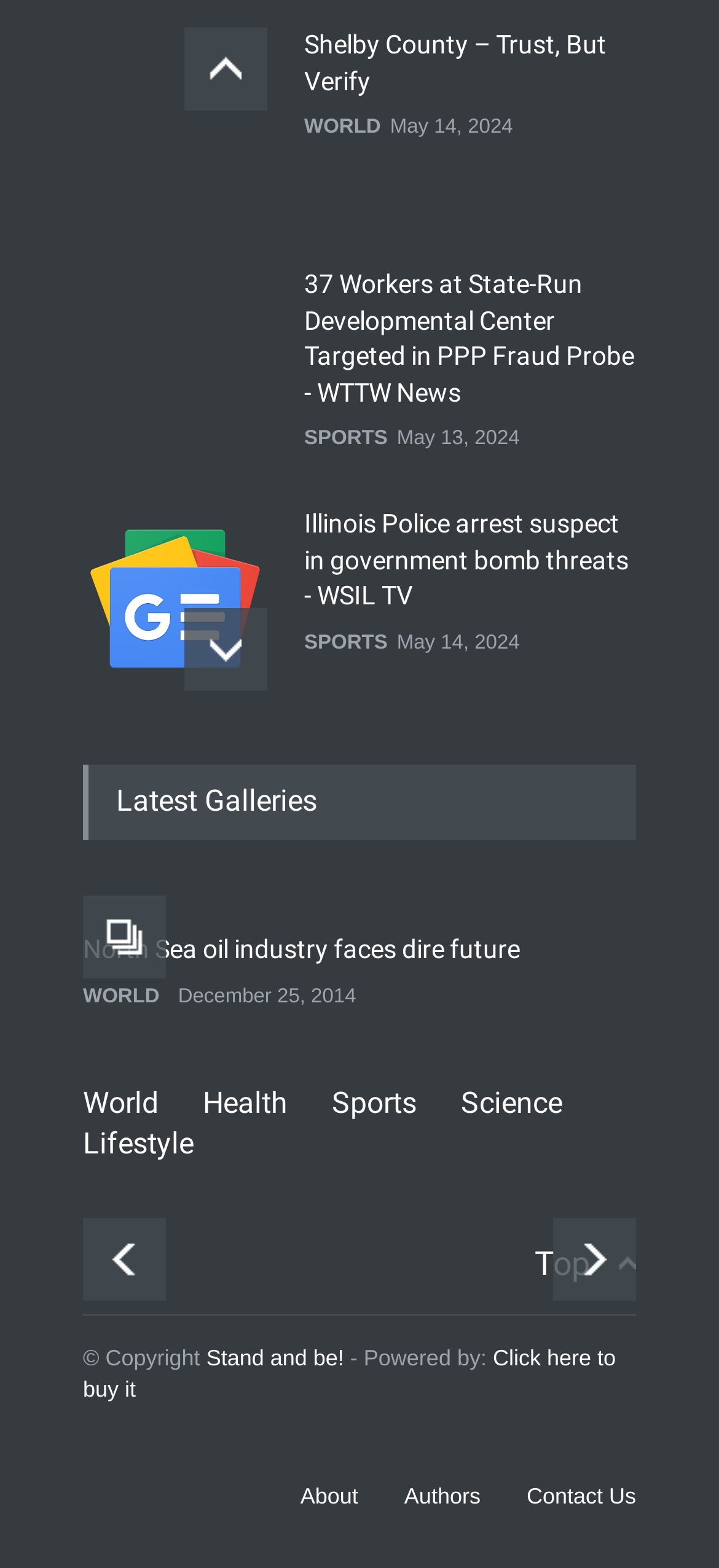Find the bounding box of the UI element described as: "SPORTS". The bounding box coordinates should be given as four float values between 0 and 1, i.e., [left, top, right, bottom].

[0.423, 0.318, 0.539, 0.332]